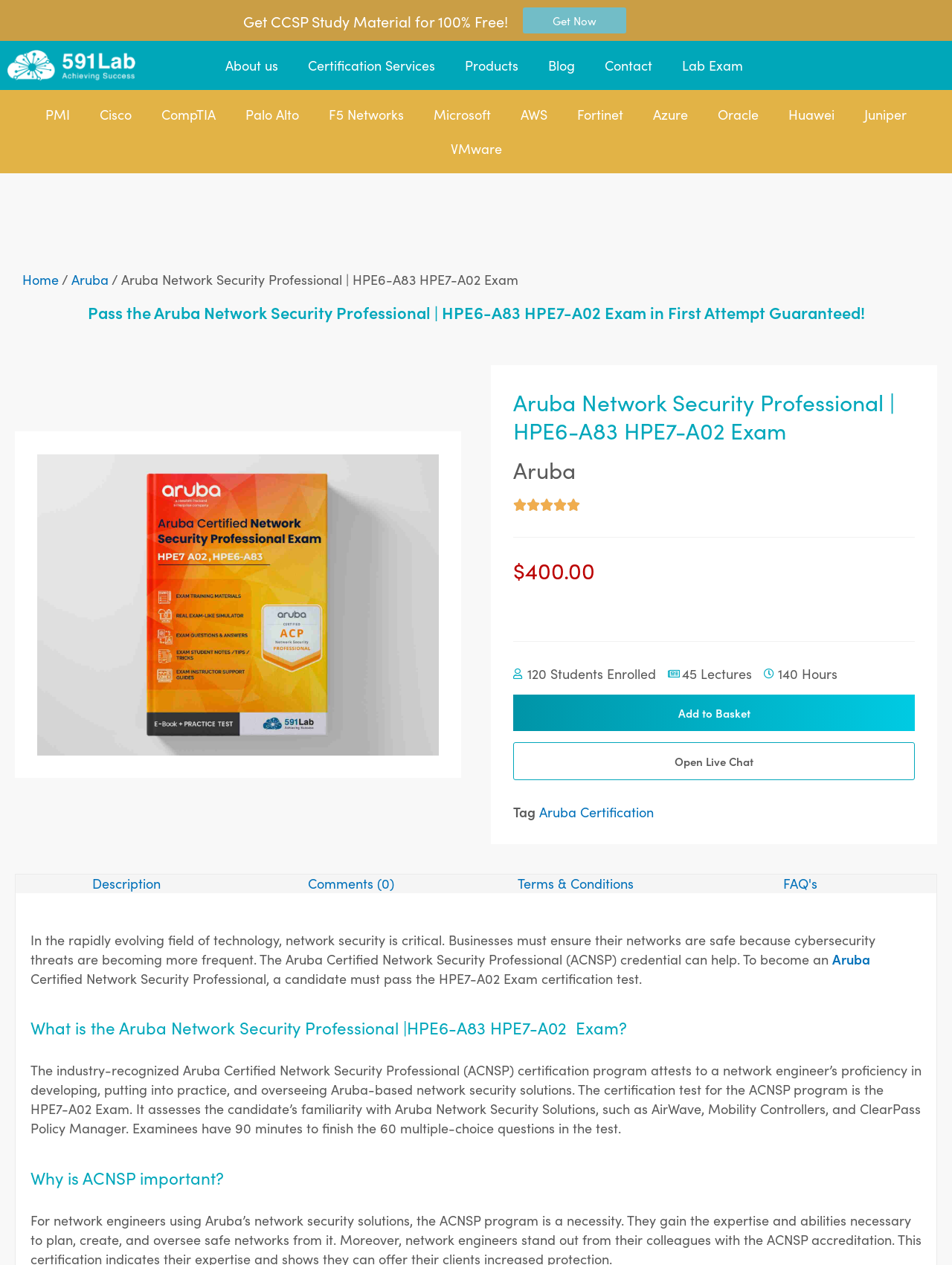Refer to the image and provide a thorough answer to this question:
What is the price of this course?

The price of this course is $400.00, which is displayed on the webpage along with other course details.